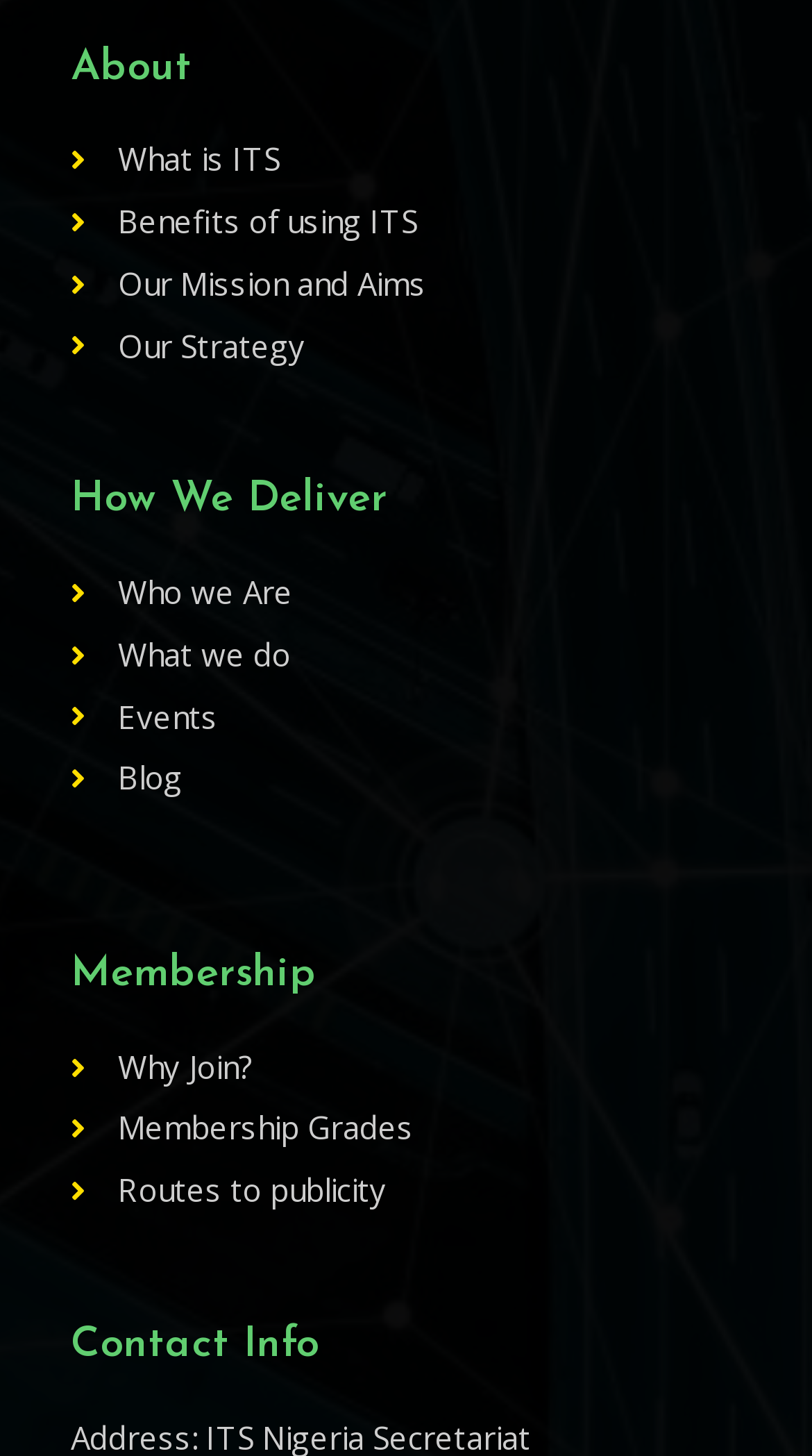Using the information from the screenshot, answer the following question thoroughly:
What is the first link under the 'How We Deliver' heading?

Under the 'How We Deliver' heading, I found four links with OCR text 'Who we Are', 'What we do', 'Events', and 'Blog'. The first one is 'Who we Are'.